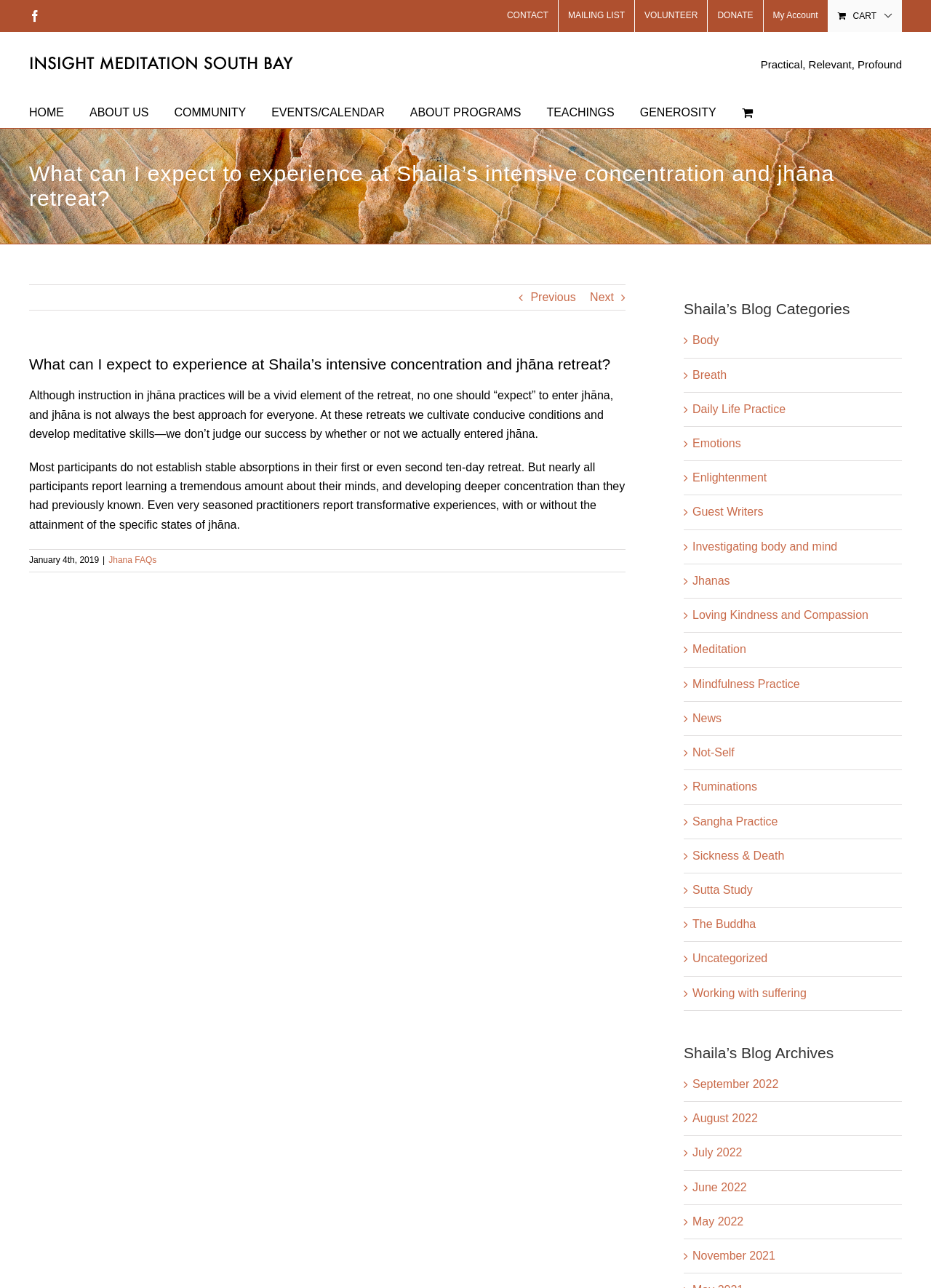Determine the bounding box coordinates of the section I need to click to execute the following instruction: "Check the 'CART'". Provide the coordinates as four float numbers between 0 and 1, i.e., [left, top, right, bottom].

[0.9, 0.007, 0.959, 0.018]